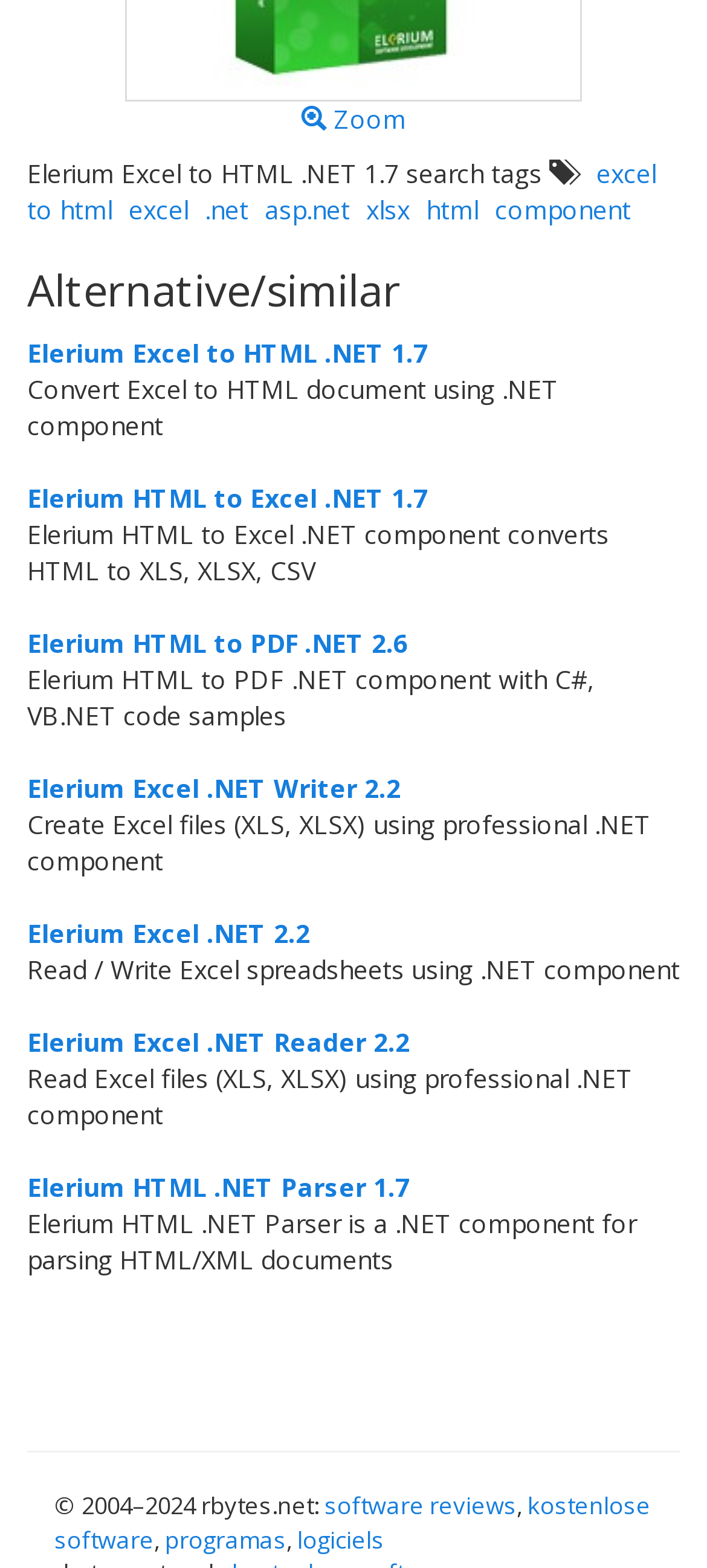Can you find the bounding box coordinates for the UI element given this description: "Seating"? Provide the coordinates as four float numbers between 0 and 1: [left, top, right, bottom].

None